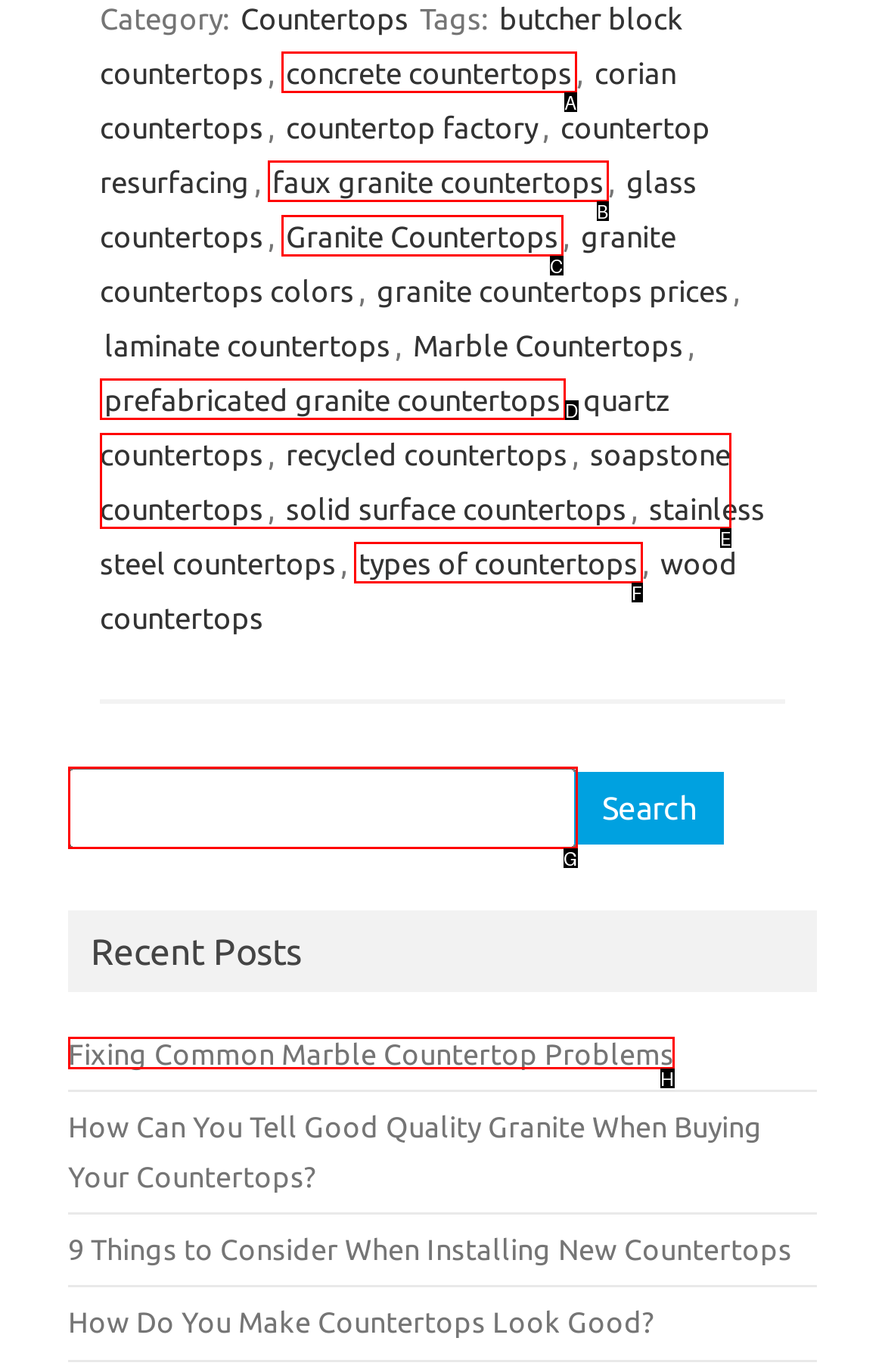From the given choices, identify the element that matches: Fixing Common Marble Countertop Problems
Answer with the letter of the selected option.

H